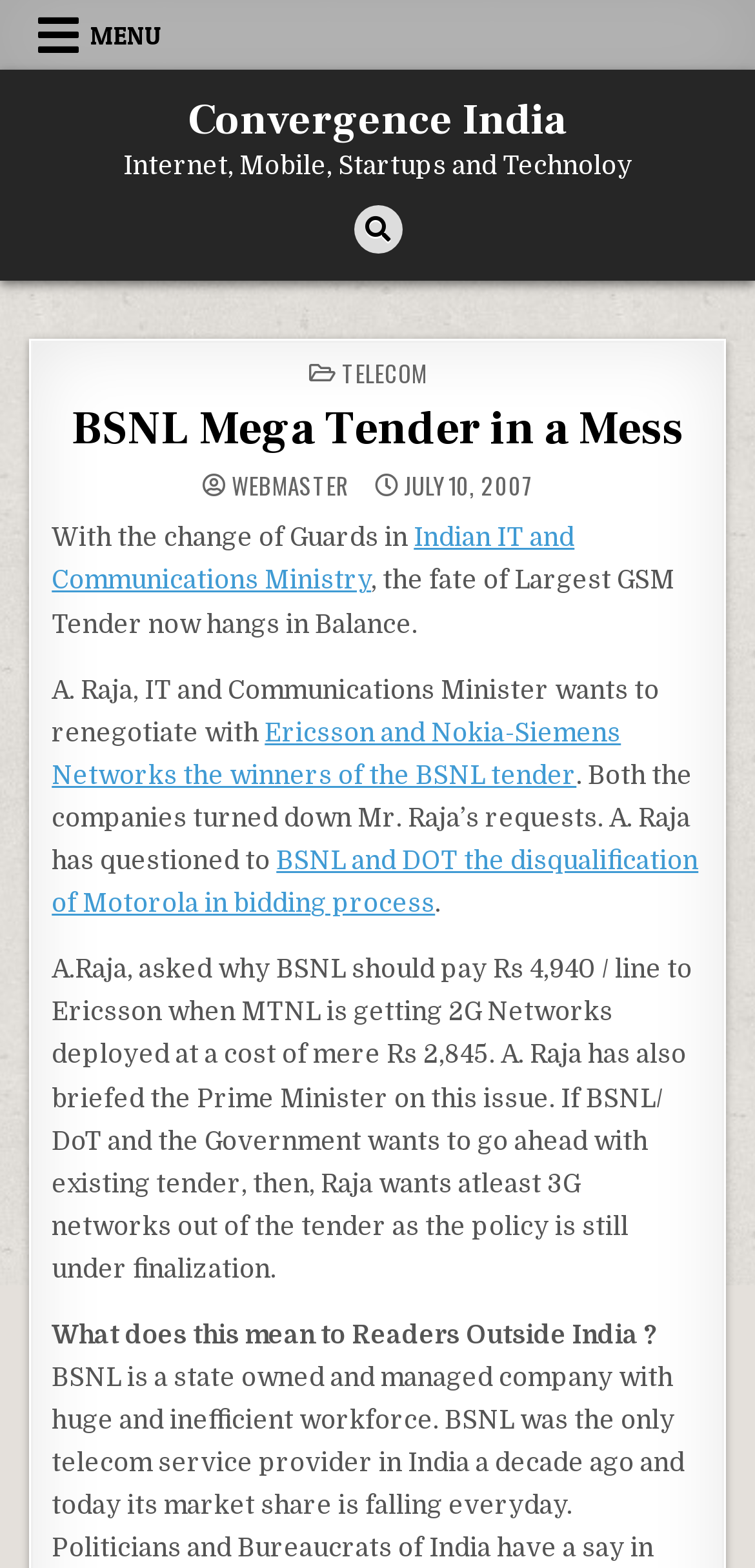Please provide the bounding box coordinates for the element that needs to be clicked to perform the instruction: "Visit Convergence India". The coordinates must consist of four float numbers between 0 and 1, formatted as [left, top, right, bottom].

[0.249, 0.059, 0.751, 0.094]